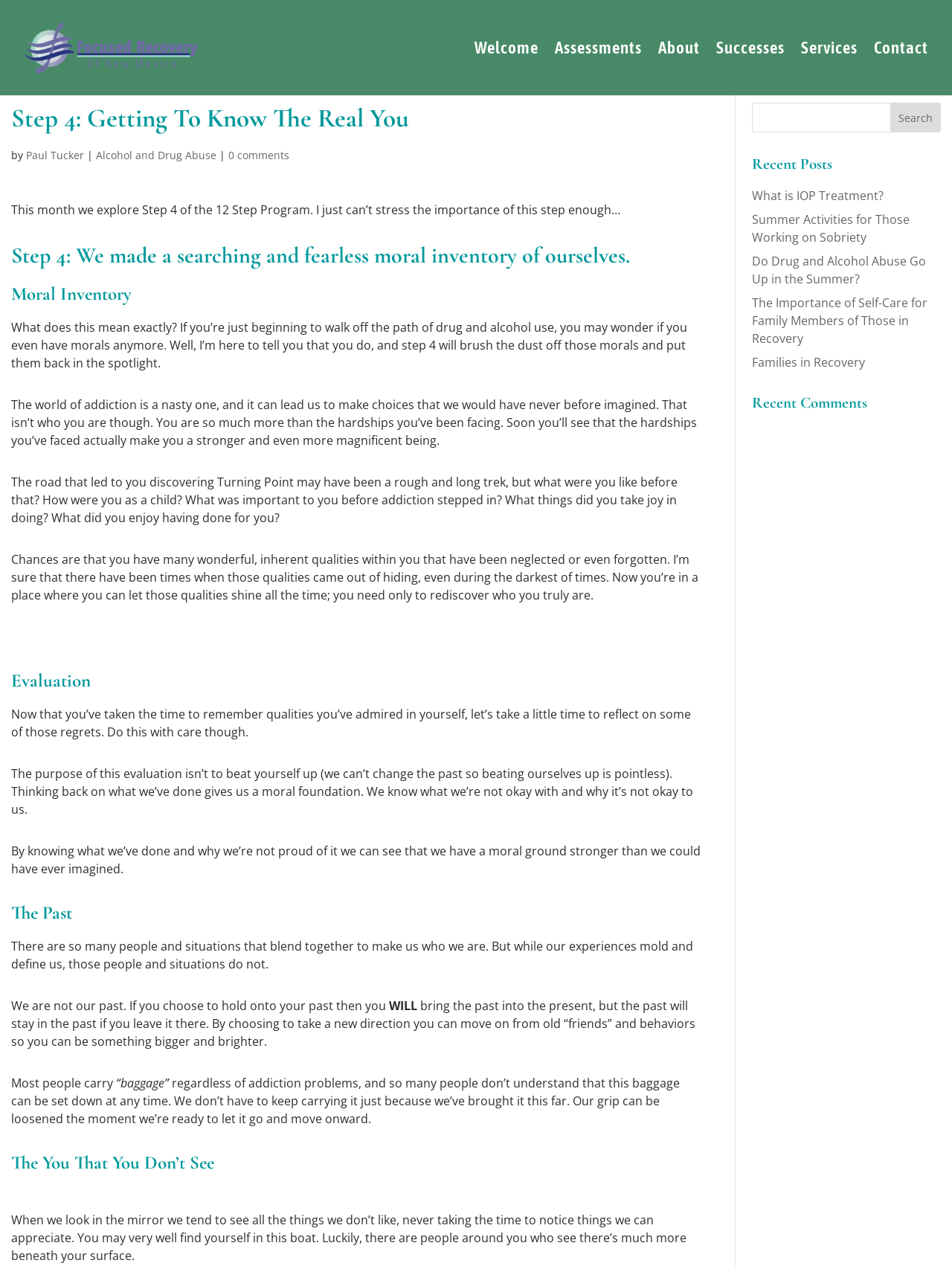Find the bounding box coordinates for the element that must be clicked to complete the instruction: "View the 'Successes' page". The coordinates should be four float numbers between 0 and 1, indicated as [left, top, right, bottom].

[0.752, 0.033, 0.824, 0.075]